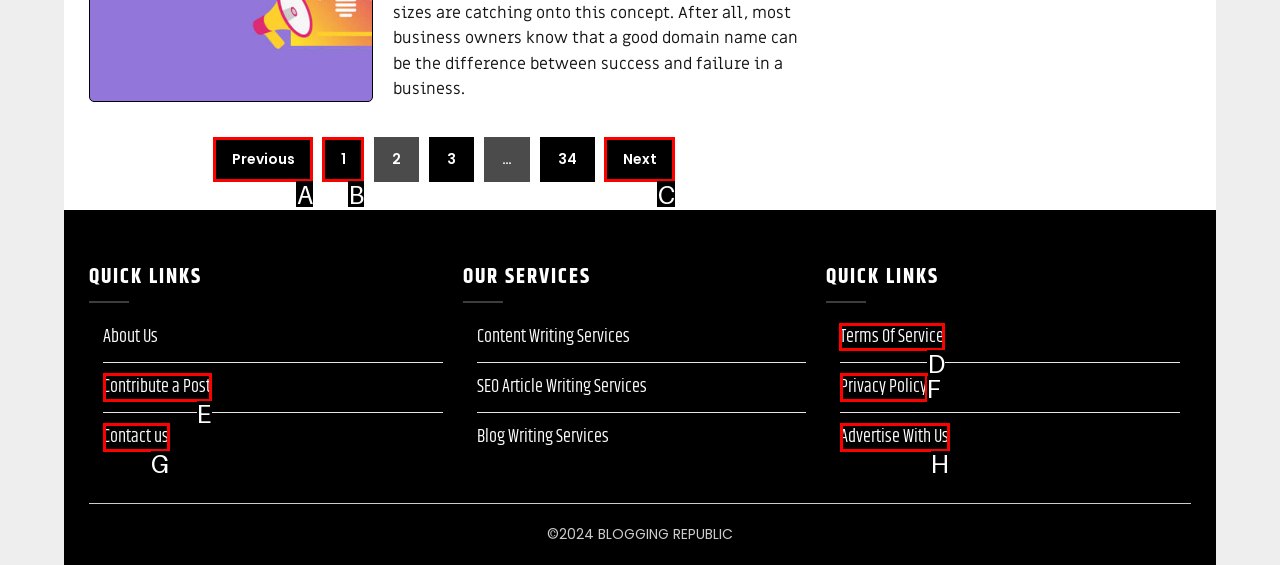Select the appropriate HTML element that needs to be clicked to finish the task: check terms of service
Reply with the letter of the chosen option.

D